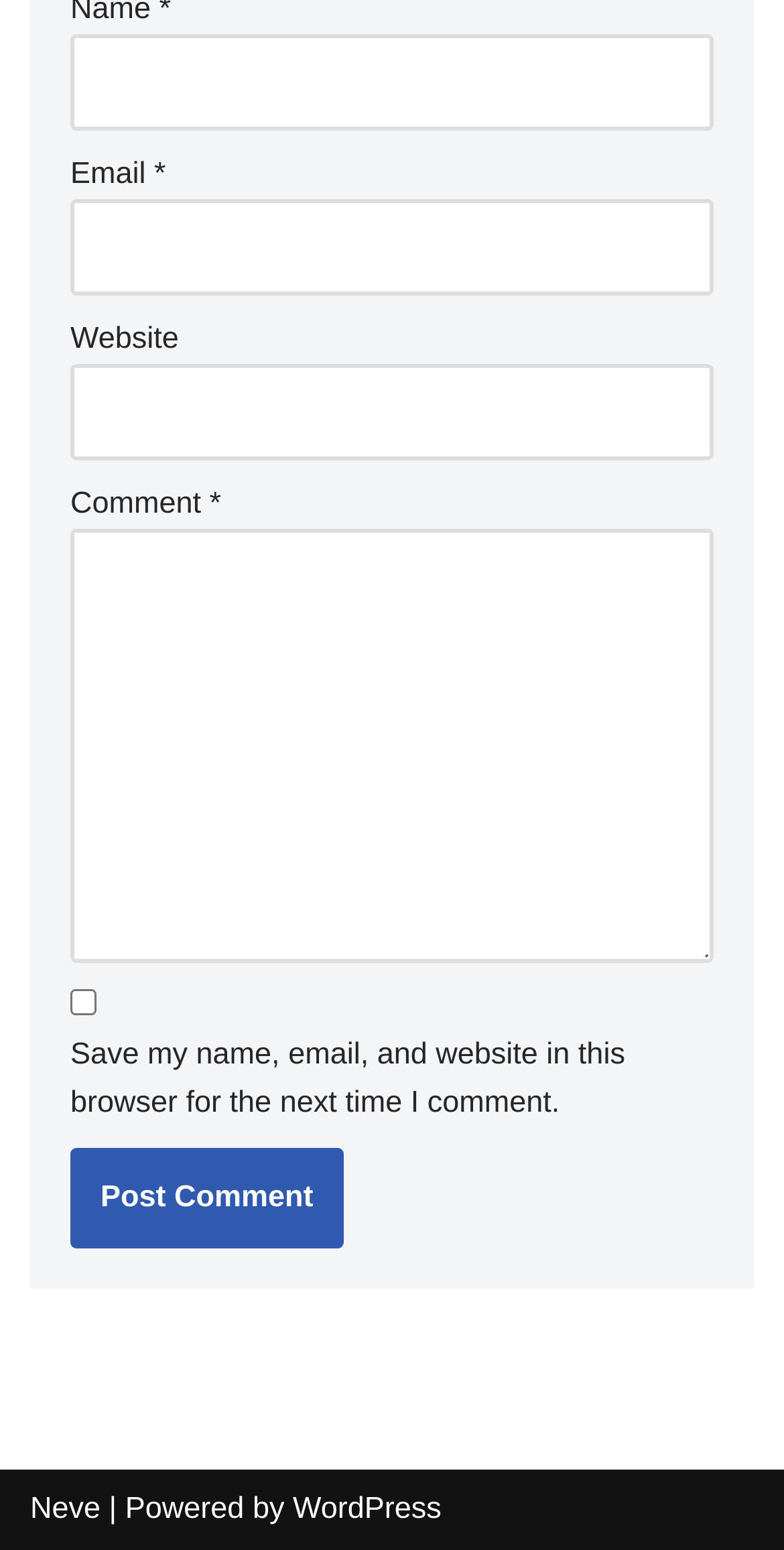Please identify the bounding box coordinates of the element I should click to complete this instruction: 'Input your email'. The coordinates should be given as four float numbers between 0 and 1, like this: [left, top, right, bottom].

[0.09, 0.128, 0.91, 0.19]